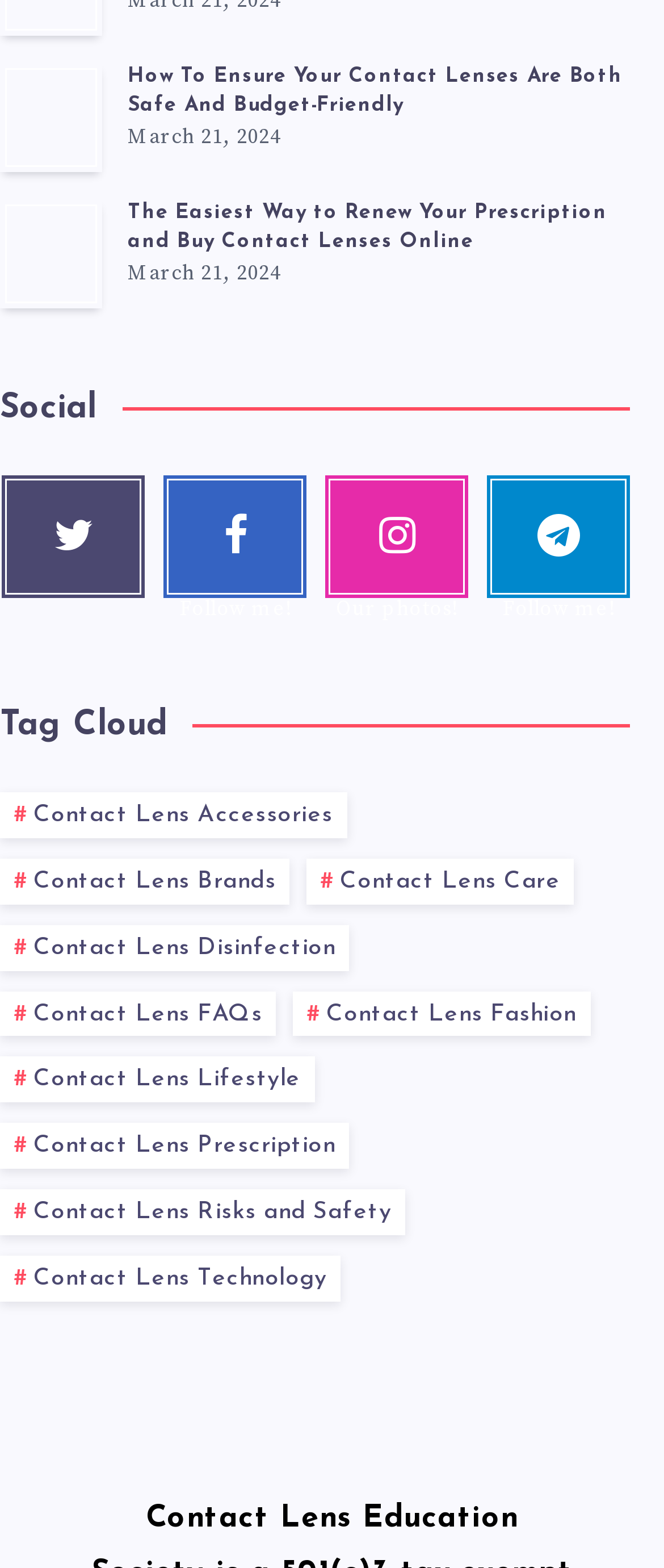Locate the bounding box coordinates of the clickable element to fulfill the following instruction: "Read the article about ensuring contact lenses are safe and budget-friendly". Provide the coordinates as four float numbers between 0 and 1 in the format [left, top, right, bottom].

[0.192, 0.04, 0.949, 0.078]